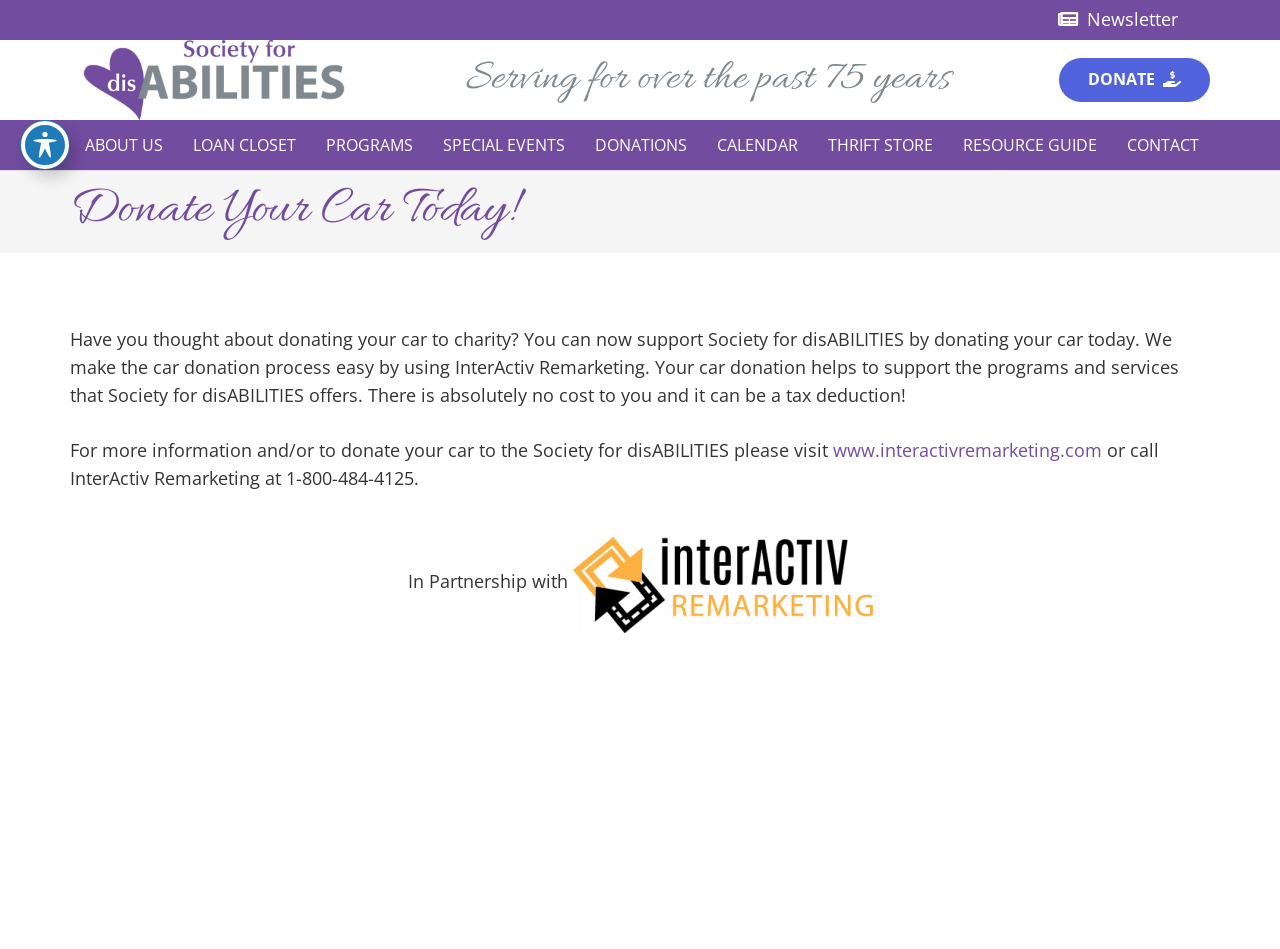Respond to the question below with a single word or phrase:
What is the purpose of donating a car?

To support Society for disABILITIES